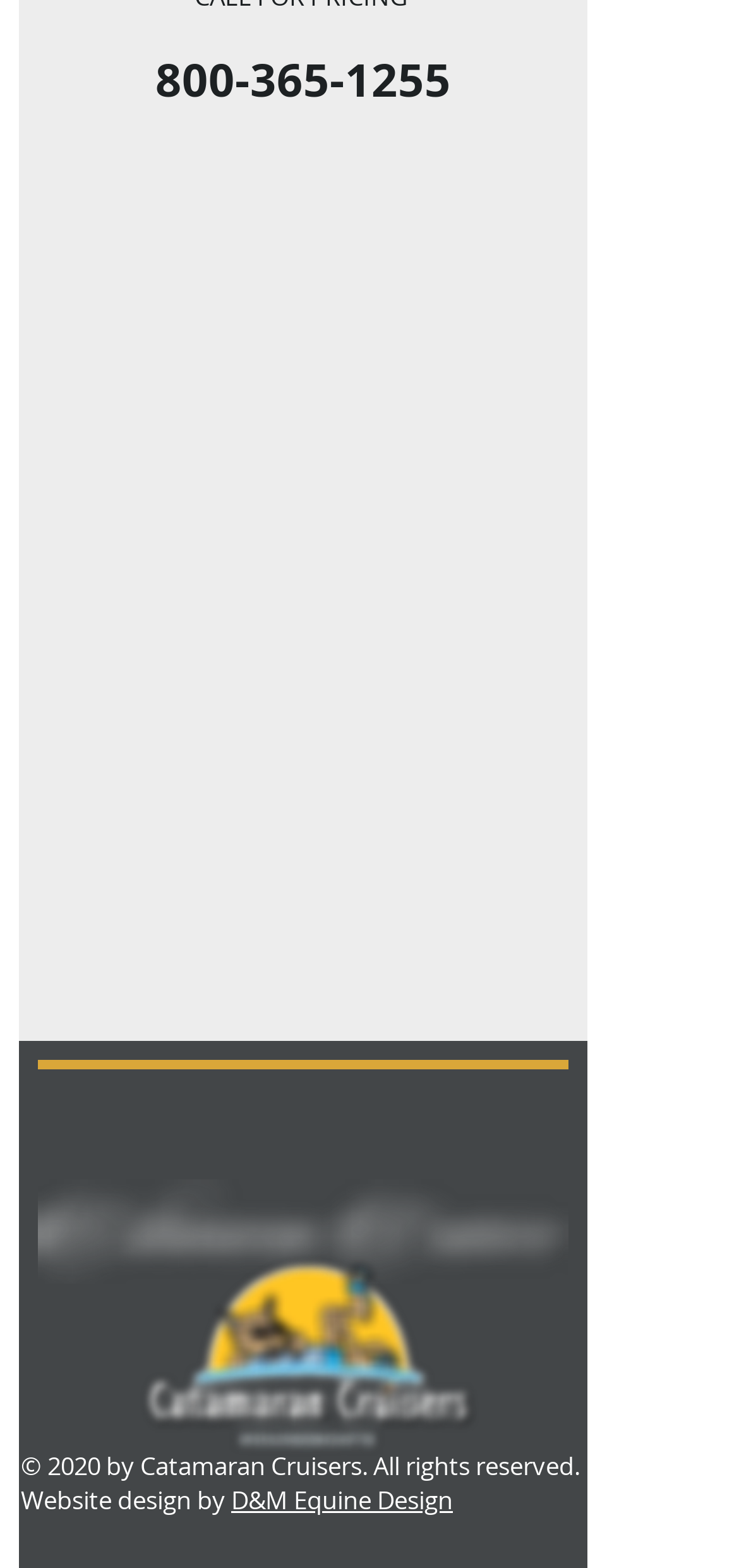Please analyze the image and give a detailed answer to the question:
What is the phone number to contact?

I found the phone number '800-365-1255' on the top of the webpage, which is likely a contact number for the company or organization.